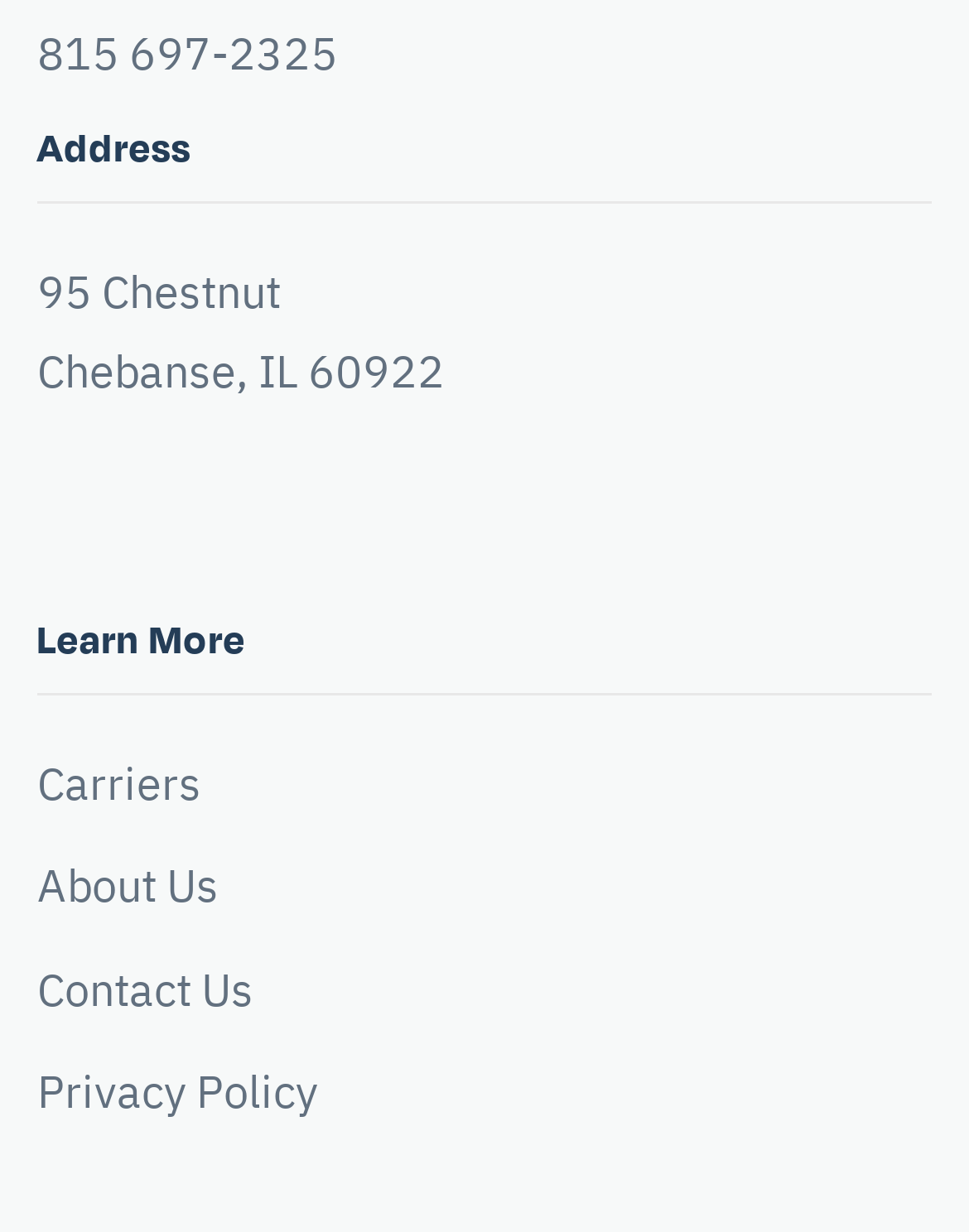Provide a short, one-word or phrase answer to the question below:
What is the city and state of the address?

Chebanse, IL